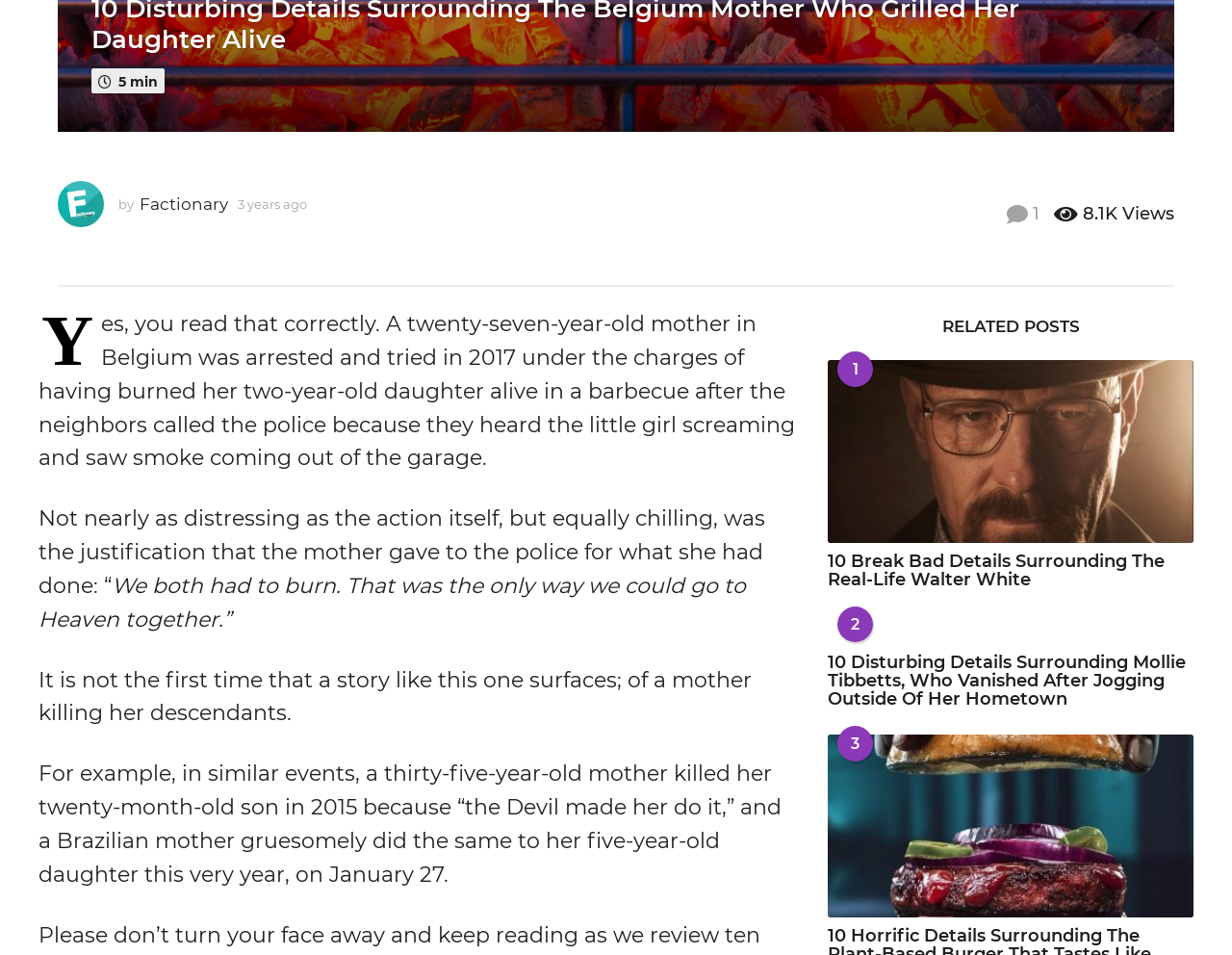Identify the bounding box for the UI element that is described as follows: "Factionary".

[0.113, 0.204, 0.185, 0.224]